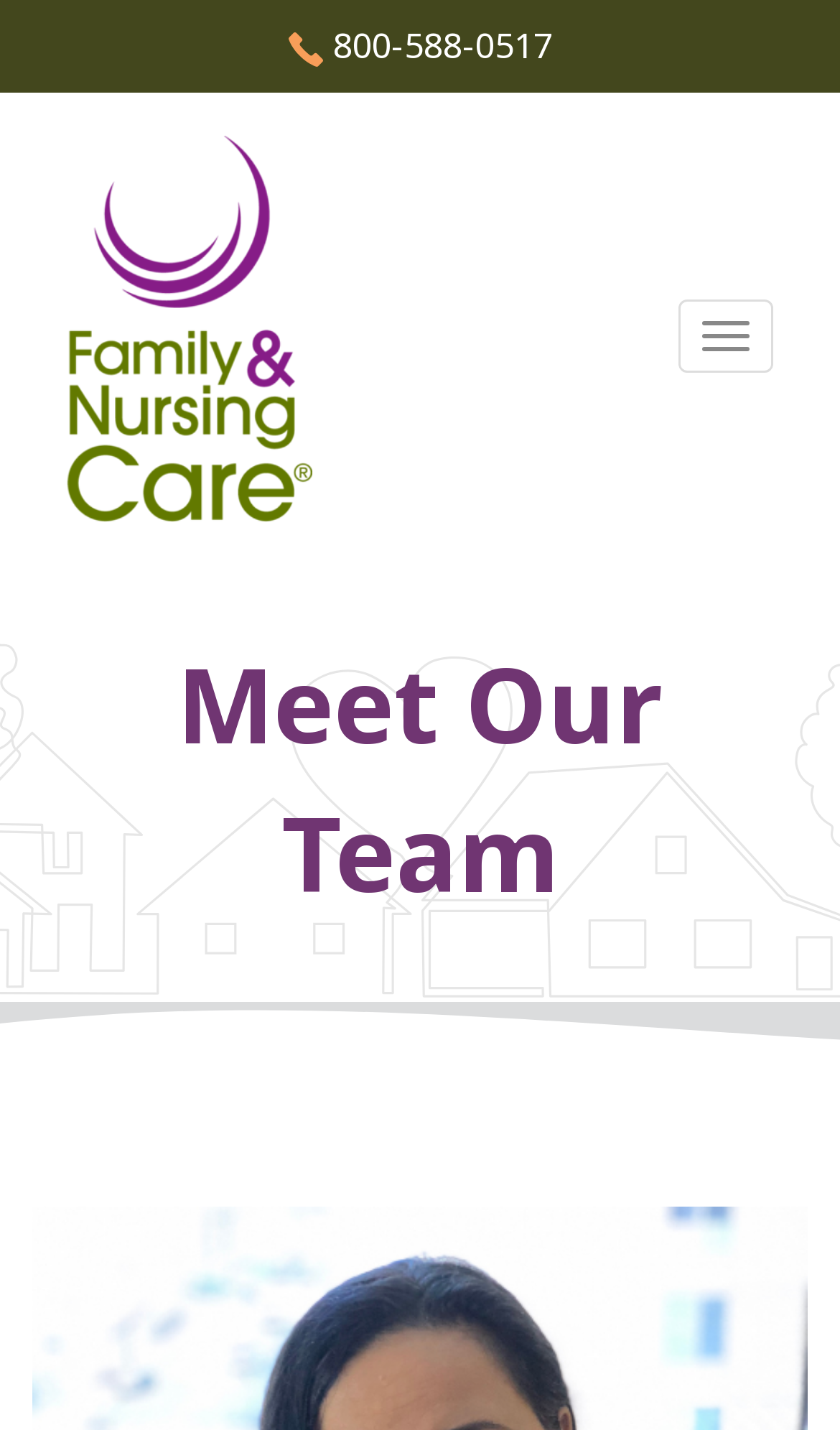What is the purpose of the 'Skip to content' link?
Based on the visual information, provide a detailed and comprehensive answer.

I determined the purpose of the 'Skip to content' link by analyzing its text and location, which suggests that it allows users to skip over the navigation and other elements and go directly to the main content of the webpage.